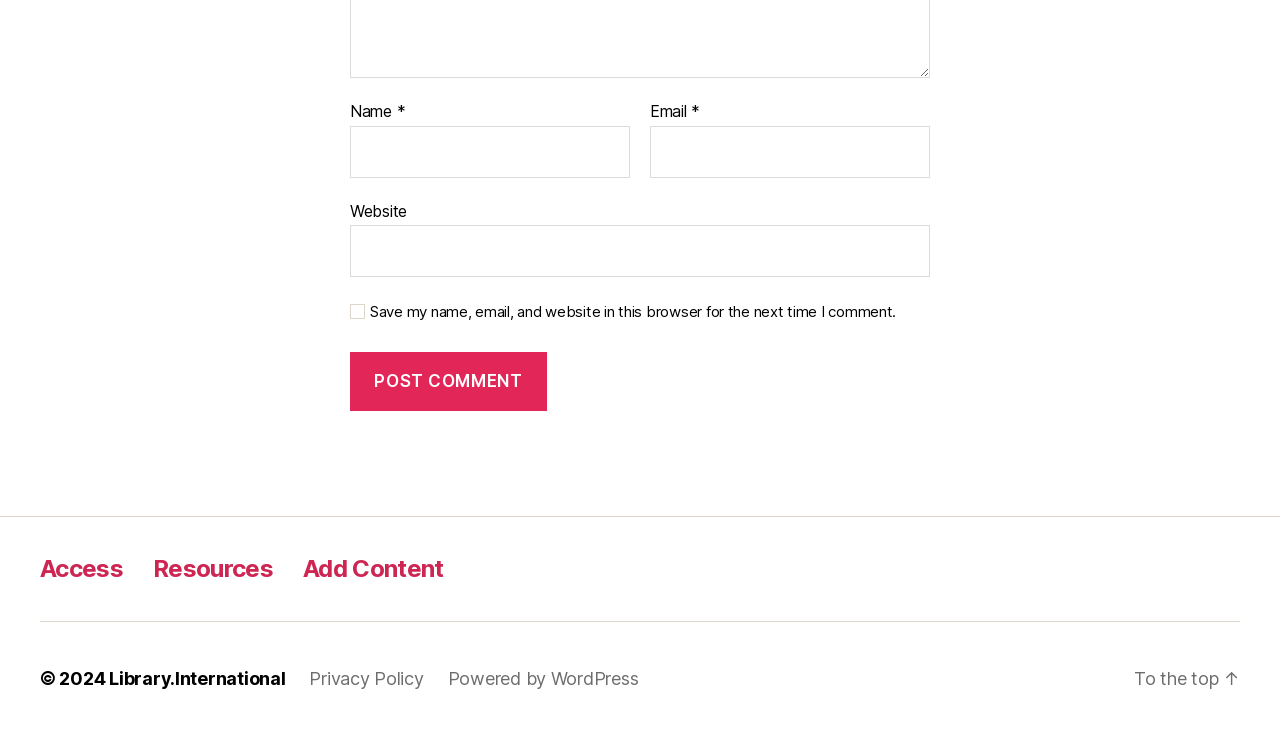Please indicate the bounding box coordinates of the element's region to be clicked to achieve the instruction: "Check the save my name checkbox". Provide the coordinates as four float numbers between 0 and 1, i.e., [left, top, right, bottom].

[0.273, 0.414, 0.285, 0.434]